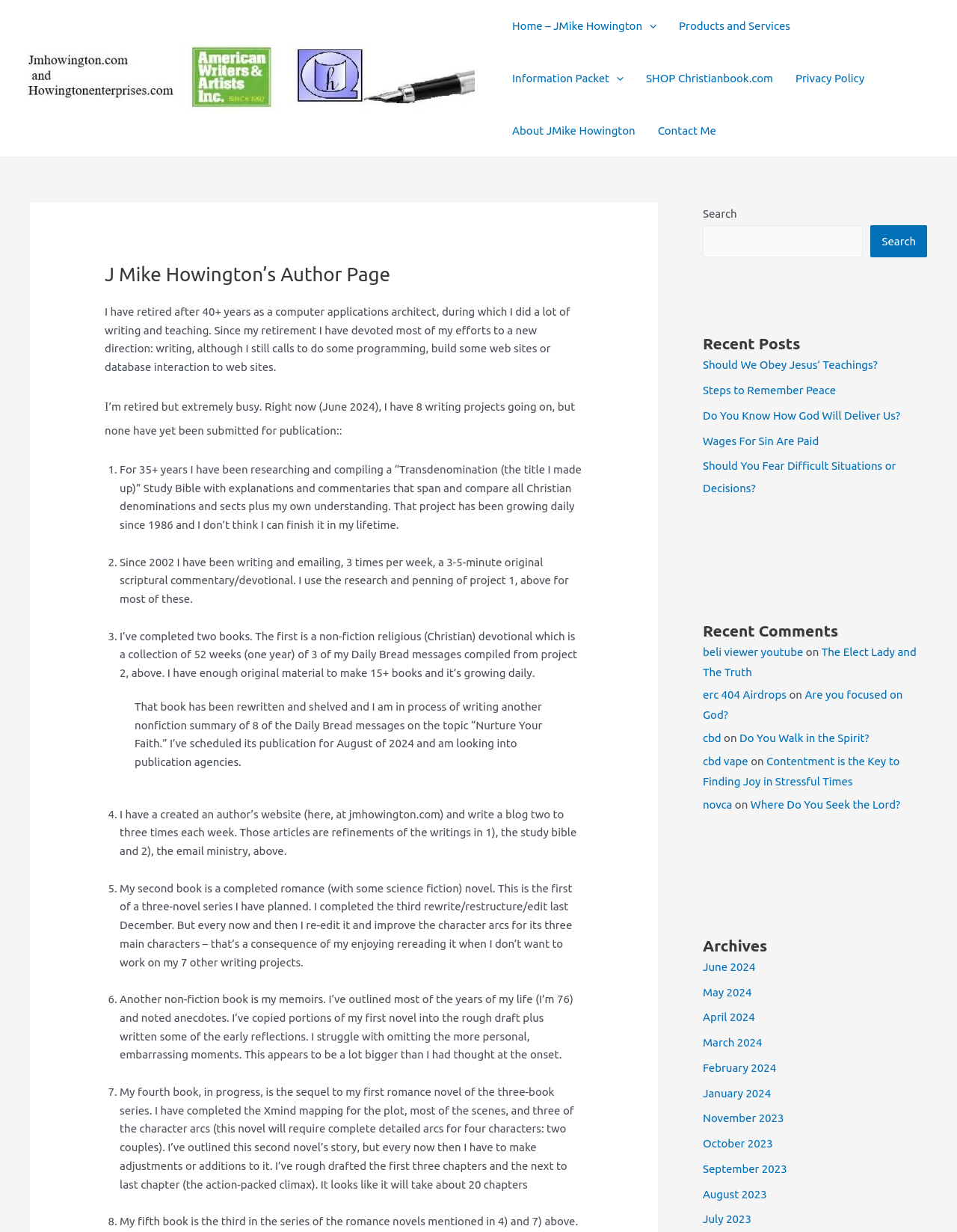What is the title of the author's first book?
Based on the image, provide your answer in one word or phrase.

A non-fiction religious devotional